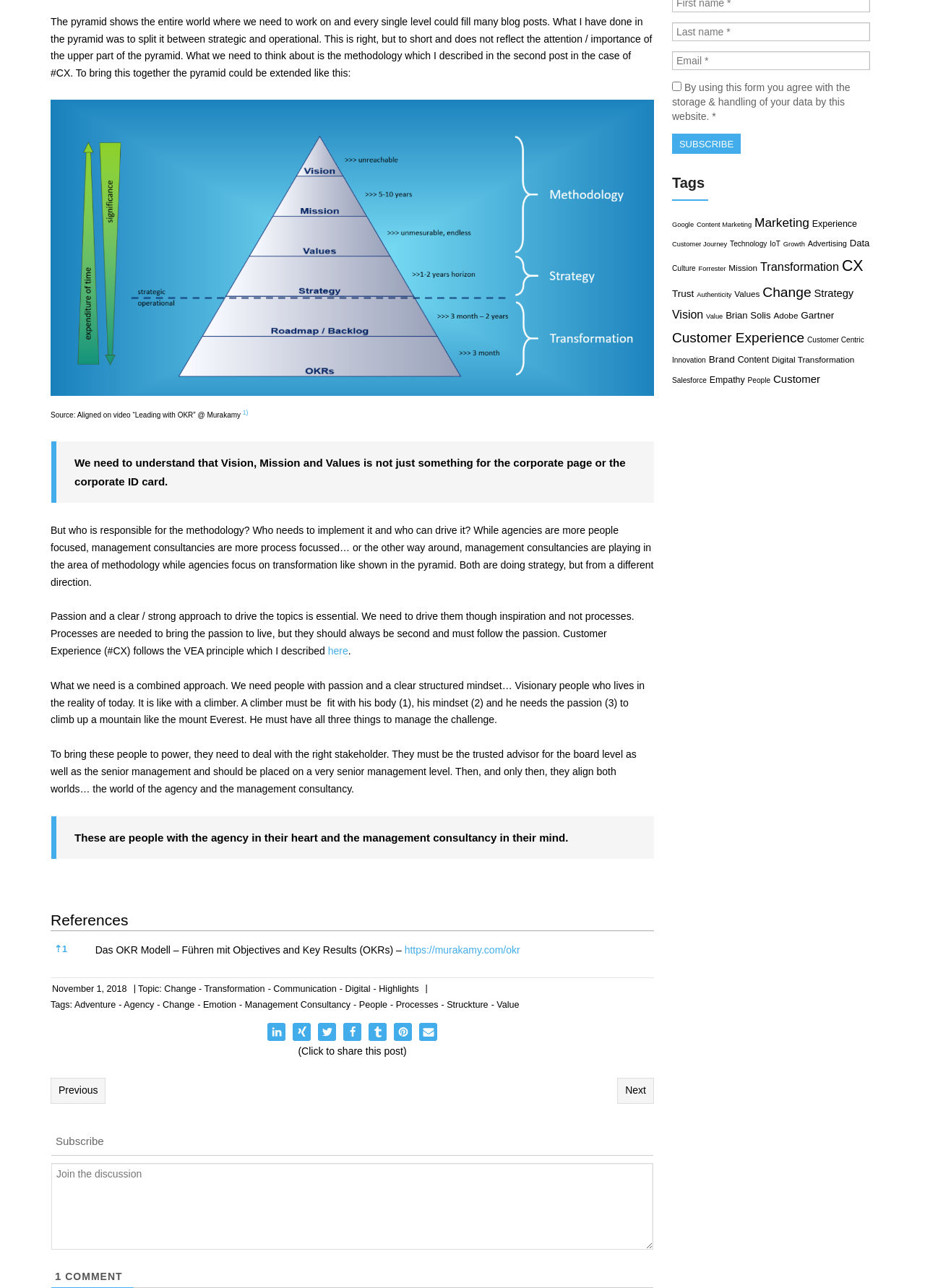Based on the description "Change - Transformation", find the bounding box of the specified UI element.

[0.178, 0.764, 0.29, 0.772]